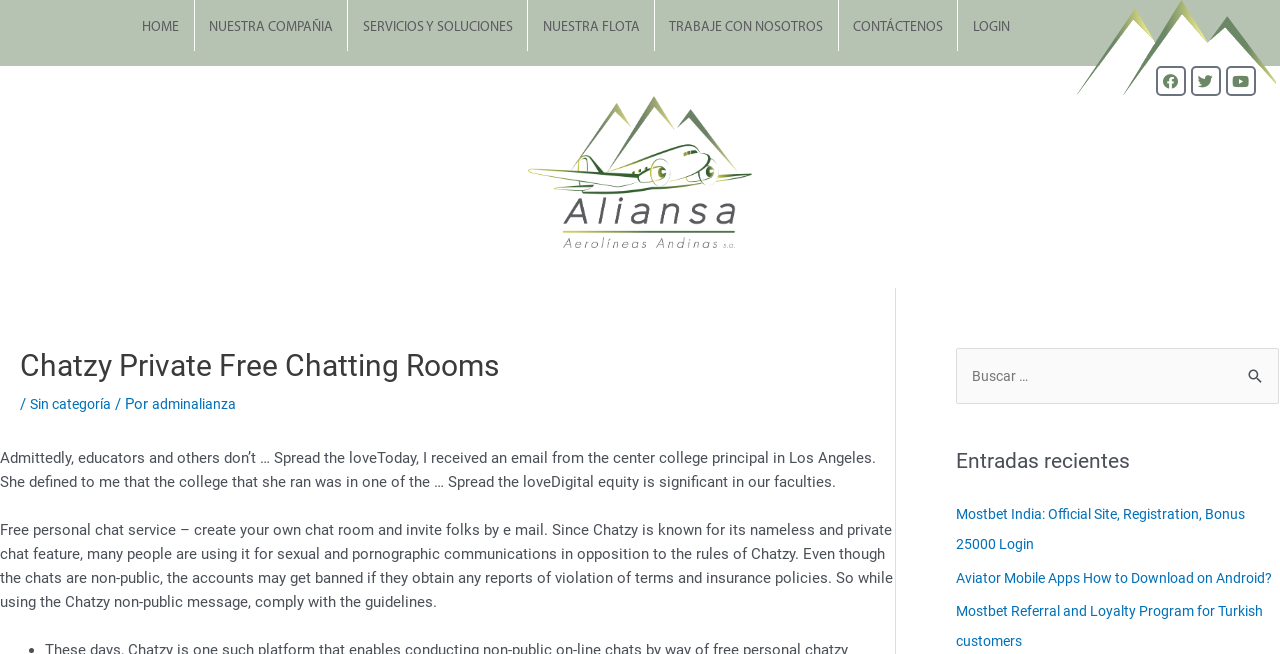Elaborate on the information and visuals displayed on the webpage.

The webpage is a private free chatting room platform called Chatzy, provided by Aliansa. At the top, there is a navigation menu with eight links: HOME, NUESTRA COMPAÑIA, SERVICIOS Y SOLUCIONES, NUESTRA FLOTA, TRABAJE CON NOSOTROS, CONTÁCTENOS, LOGIN, and an empty link. 

Below the navigation menu, there is a large header section with the title "Chatzy Private Free Chatting Rooms" and a subheading with the author's name "adminalianza". 

On the left side of the page, there is a long paragraph discussing digital equity in schools and an email from a college principal. Below this, there is another long paragraph explaining the features and rules of Chatzy's private chat service.

On the right side of the page, there is a complementary section with a search bar and a button labeled "Buscar". Below the search bar, there is a heading "Entradas recientes" (Recent Entries) followed by two links to recent articles, one about Mostbet India and another about Aviator Mobile Apps.